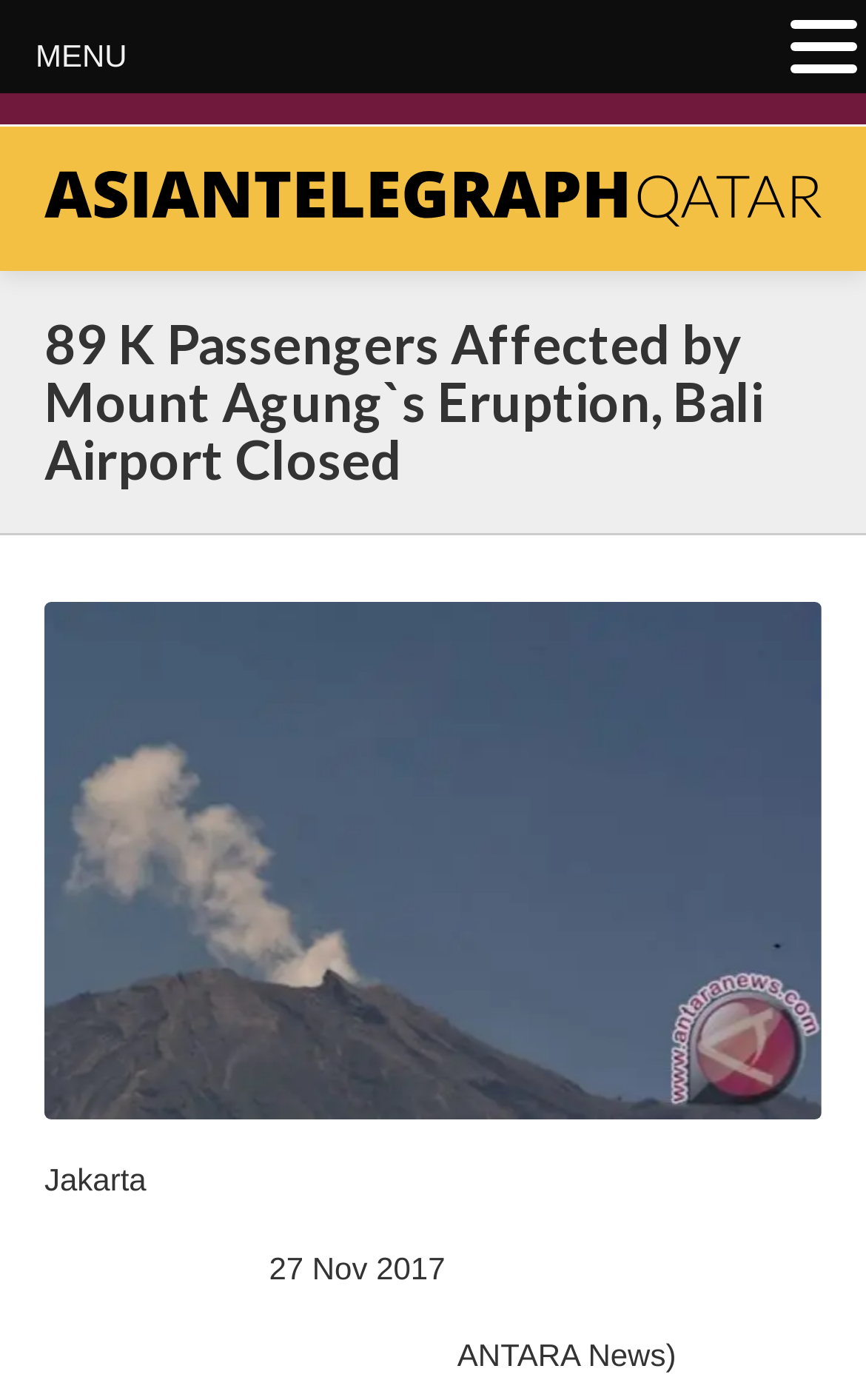Describe all the key features of the webpage in detail.

The webpage appears to be a news article page. At the top, there is a logo of "Asian Telegraph Qatar" accompanied by a link to the same name, positioned at the top-left corner of the page. Below the logo, there is a heading that reads "89 K Passengers Affected by Mount Agung`s Eruption, Bali Airport Closed". 

To the right of the logo, there are three images, all with the same description "89 K Passengers Affected by Mount Agung`s Eruption, Bali Airport Closed", stacked vertically. These images occupy a significant portion of the page, spanning from the top to the middle.

Below the images, there is a block of text with a date "27 Nov 2017" and a credit to "ANTARA News". The text appears to be a news article, but the content is not explicitly stated.

At the top-right corner of the page, there is a link labeled "MENU", which is likely a navigation menu for the website.